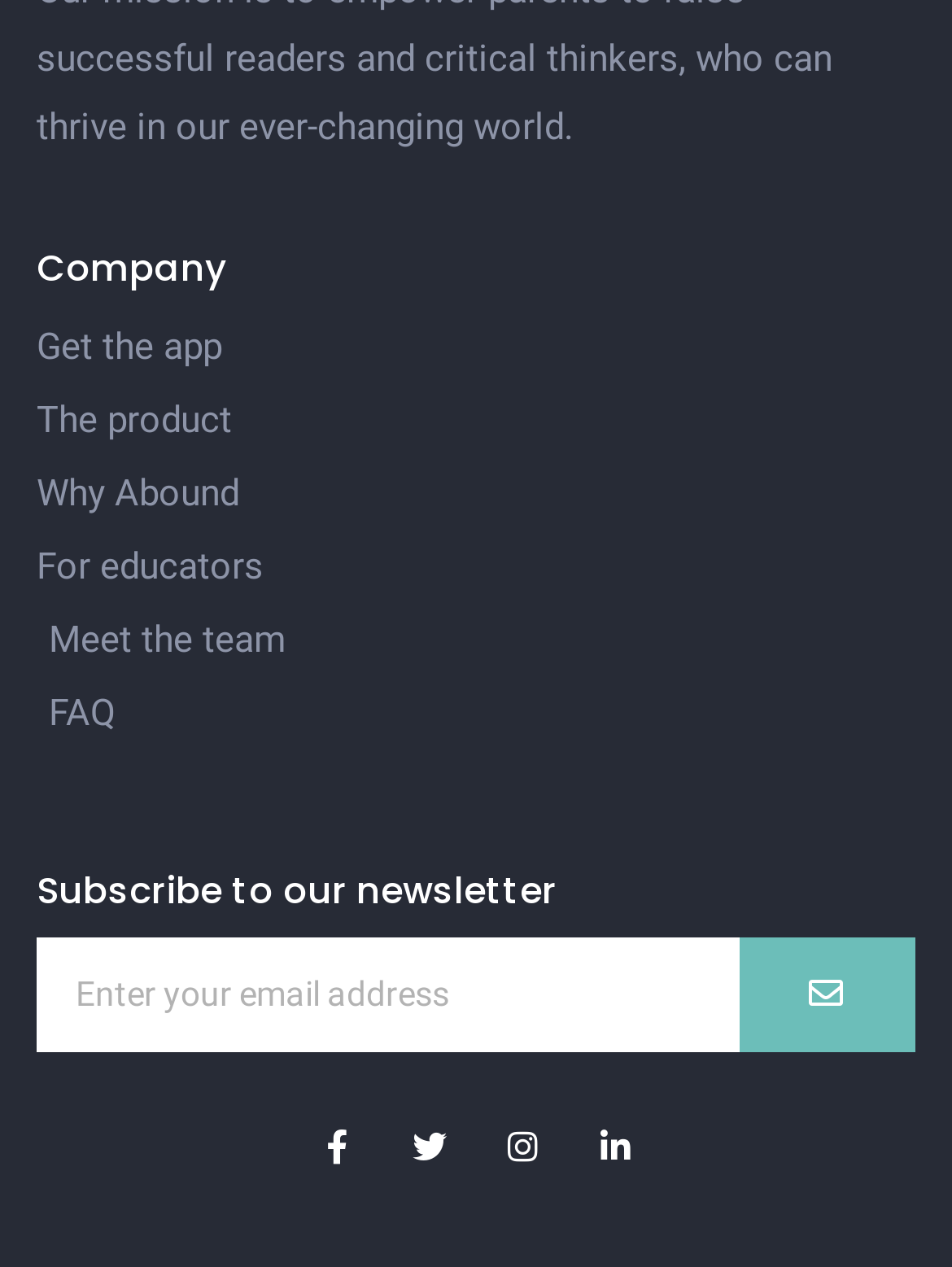Using the description: "Twitter", determine the UI element's bounding box coordinates. Ensure the coordinates are in the format of four float numbers between 0 and 1, i.e., [left, top, right, bottom].

[0.415, 0.878, 0.487, 0.932]